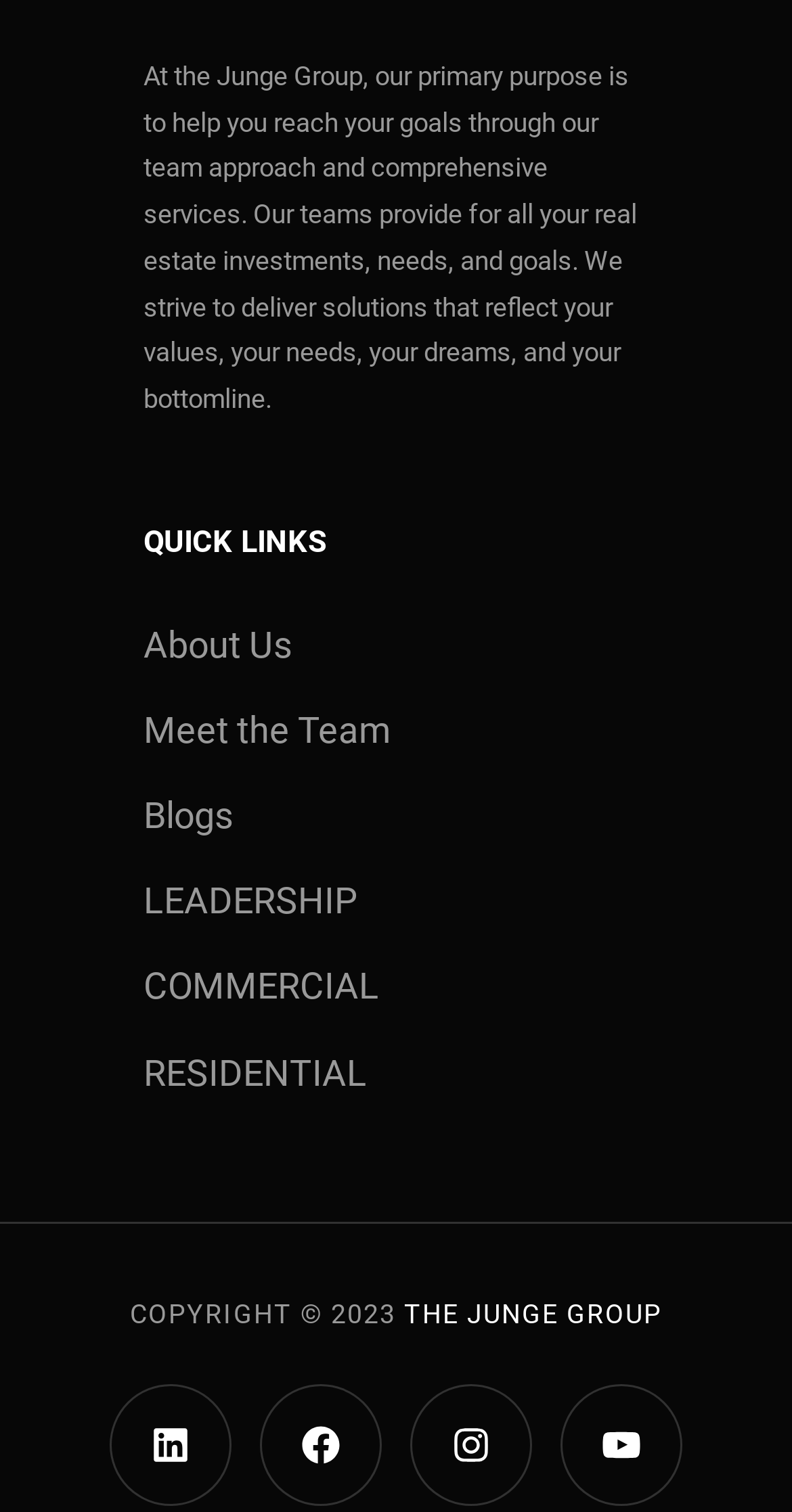Locate the bounding box coordinates of the element you need to click to accomplish the task described by this instruction: "Go to the residential real estate page".

[0.181, 0.681, 0.463, 0.738]